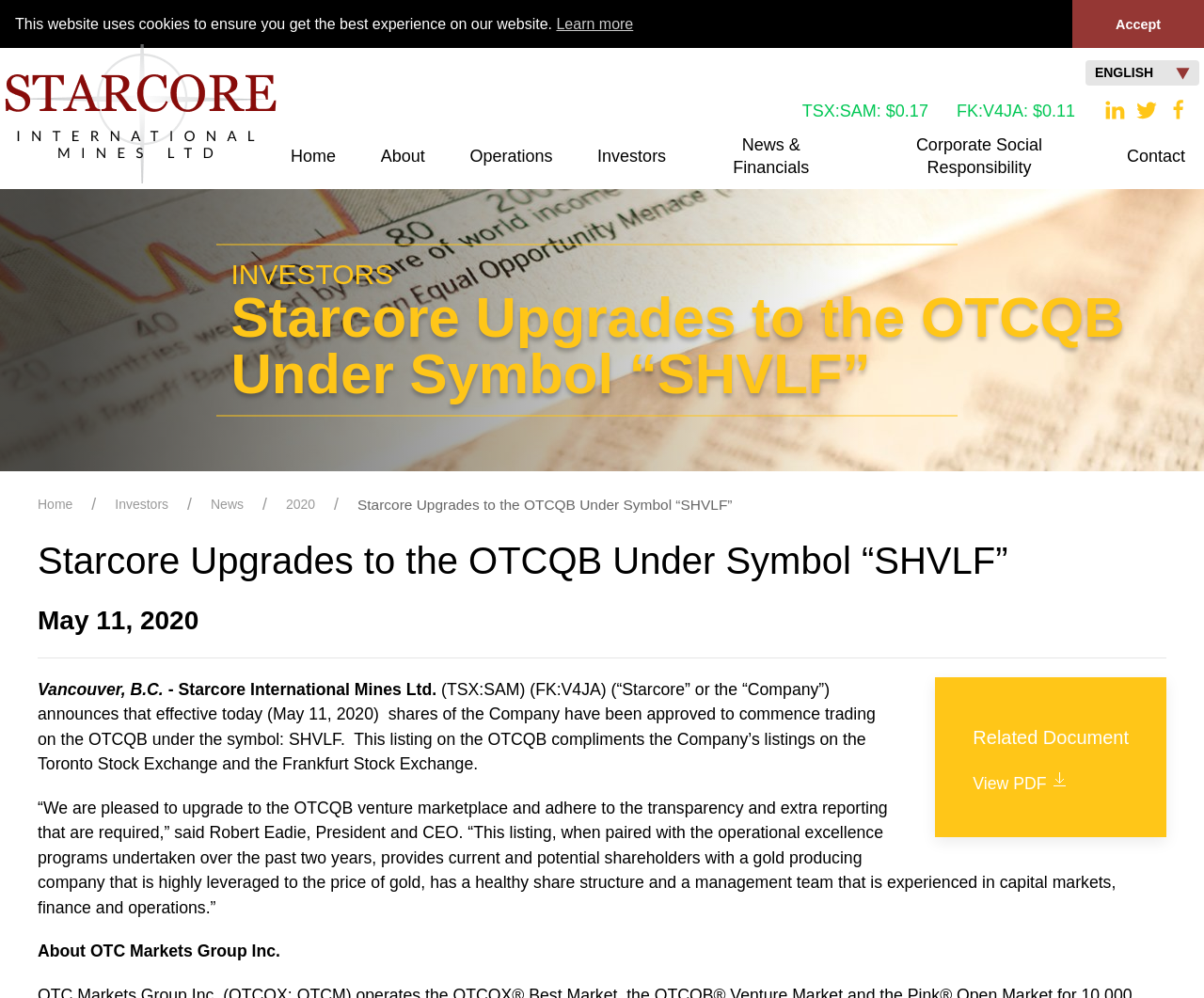What is the symbol of Starcore on the OTCQB?
Relying on the image, give a concise answer in one word or a brief phrase.

SHVLF